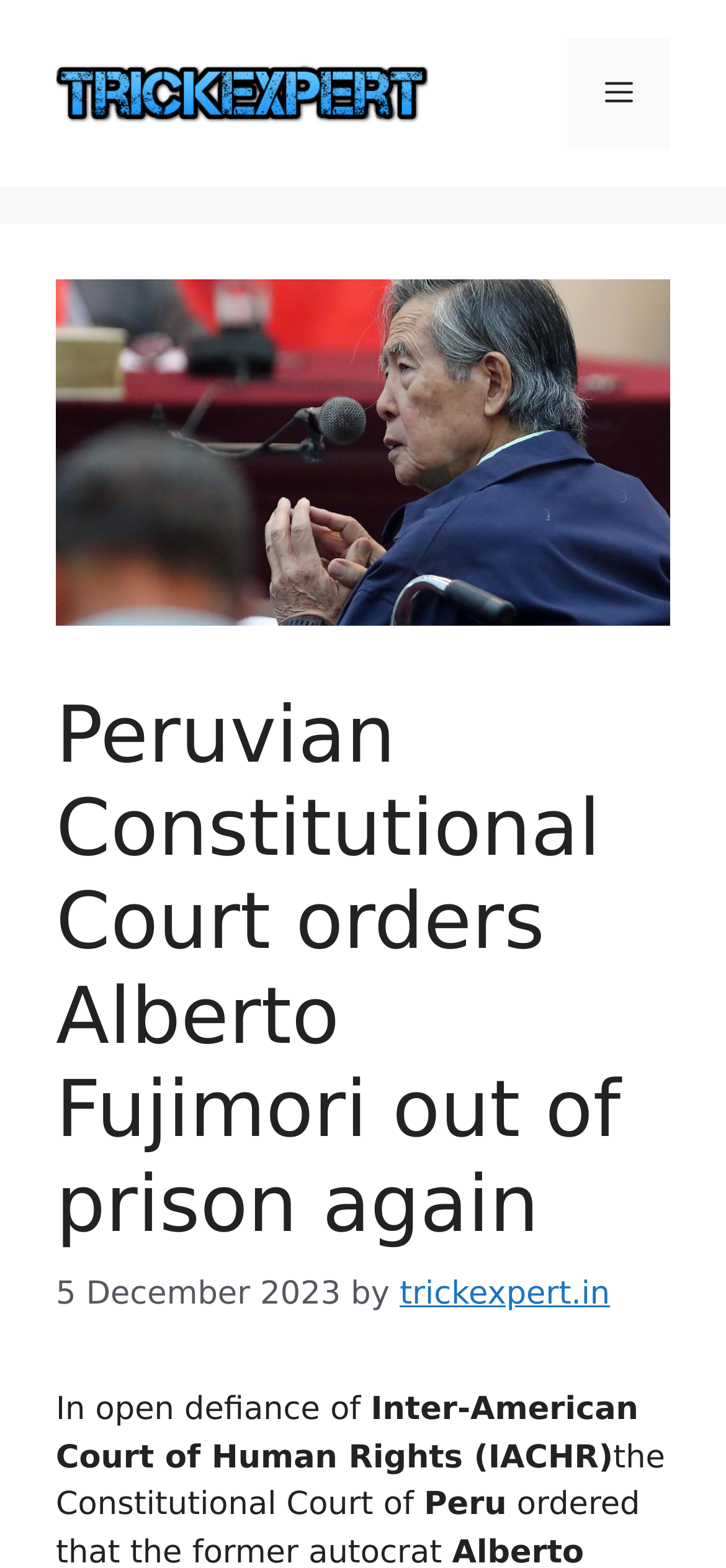What is the website's logo located?
Using the image as a reference, answer with just one word or a short phrase.

Top left